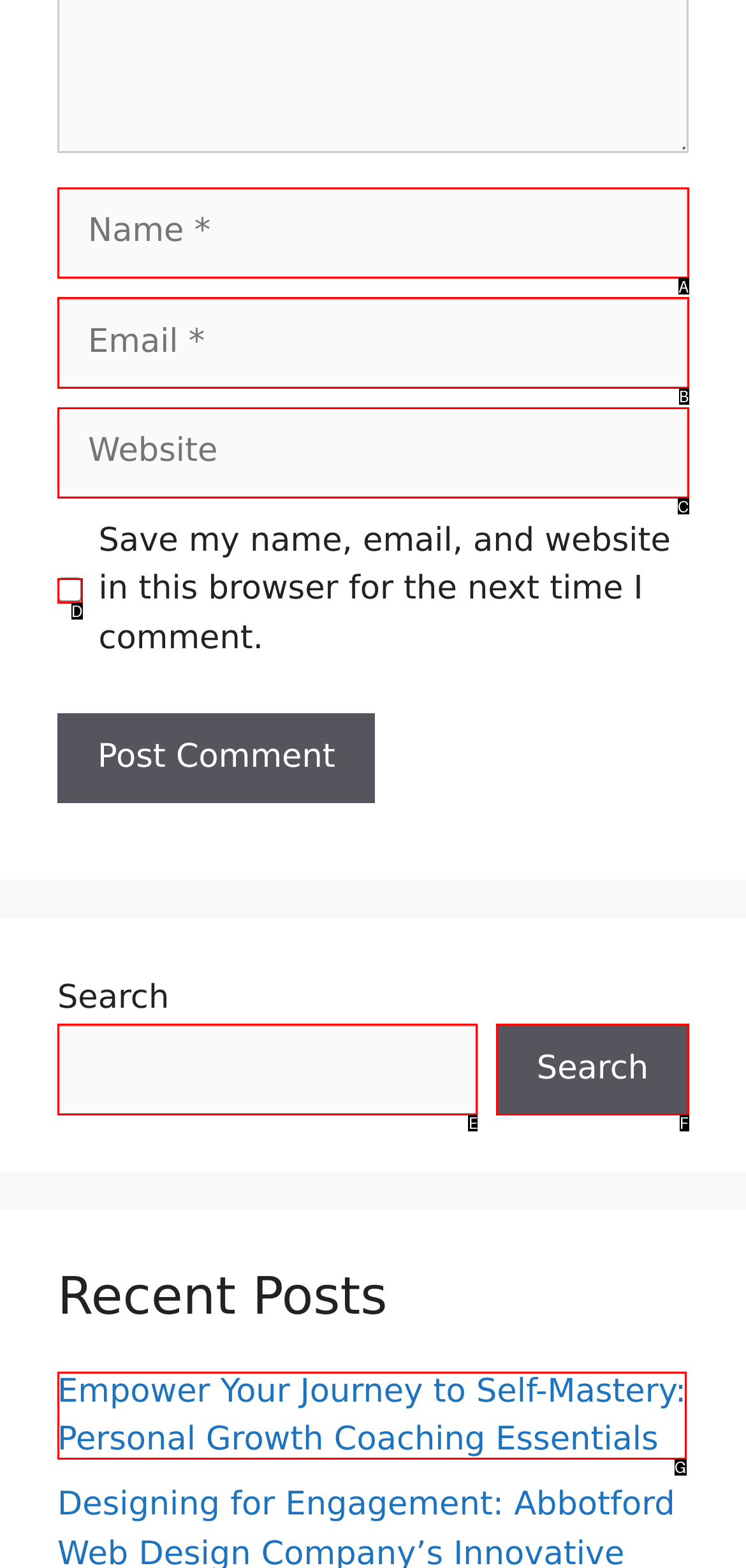Select the option that matches the description: parent_node: Comment name="url" placeholder="Website". Answer with the letter of the correct option directly.

C